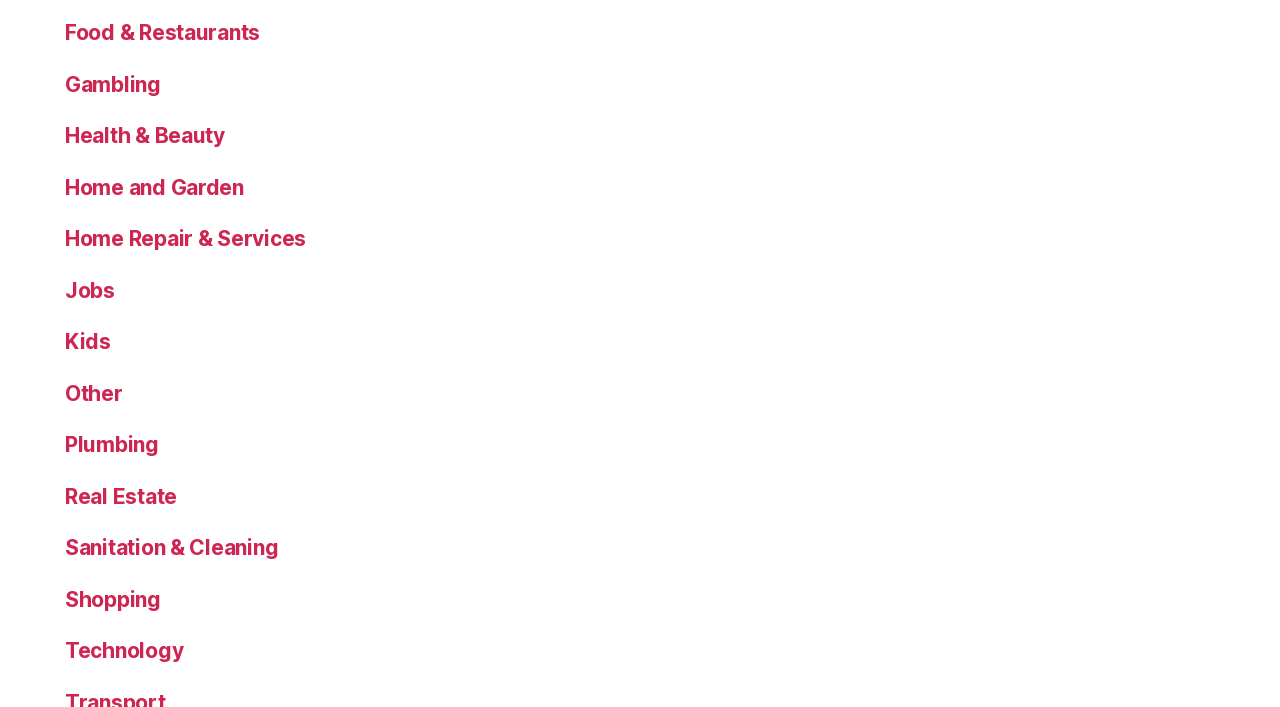Specify the bounding box coordinates for the region that must be clicked to perform the given instruction: "Learn about Technology".

[0.051, 0.903, 0.143, 0.938]